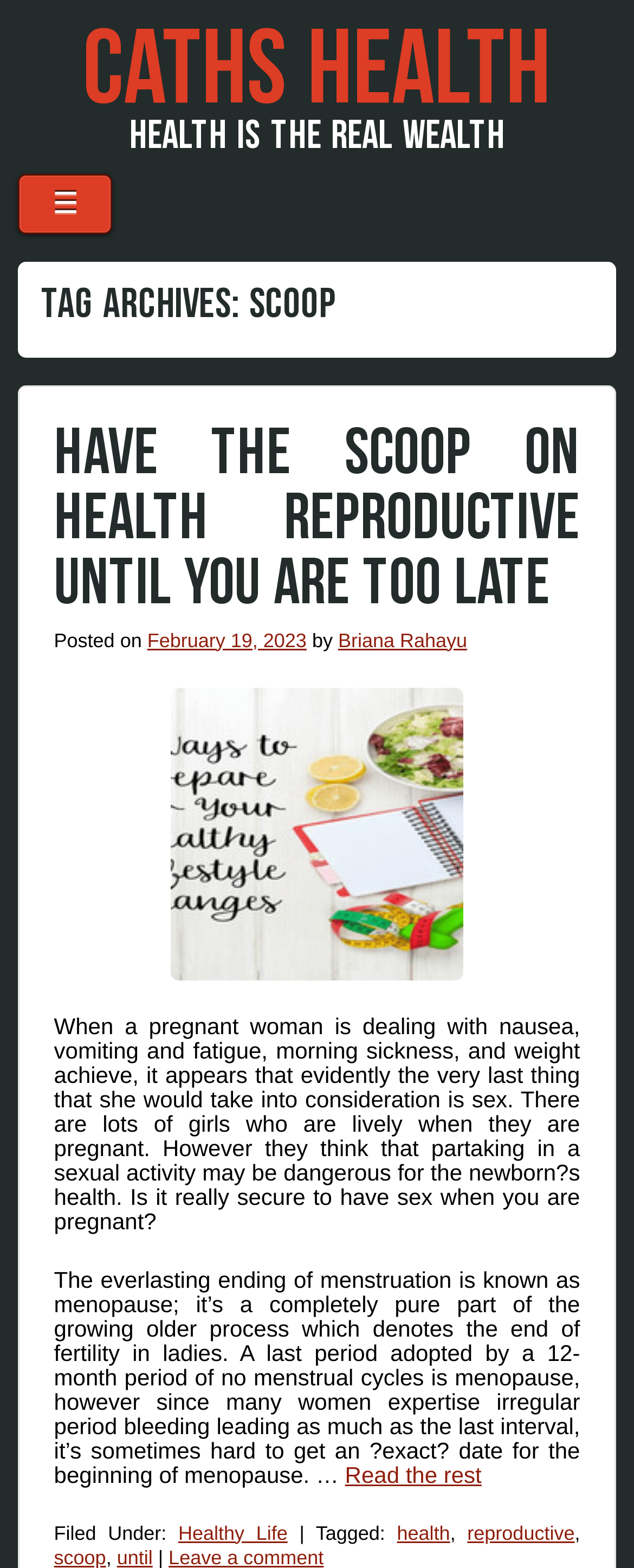Identify the bounding box coordinates of the element to click to follow this instruction: 'Read more about the article'. Ensure the coordinates are four float values between 0 and 1, provided as [left, top, right, bottom].

[0.544, 0.932, 0.76, 0.948]